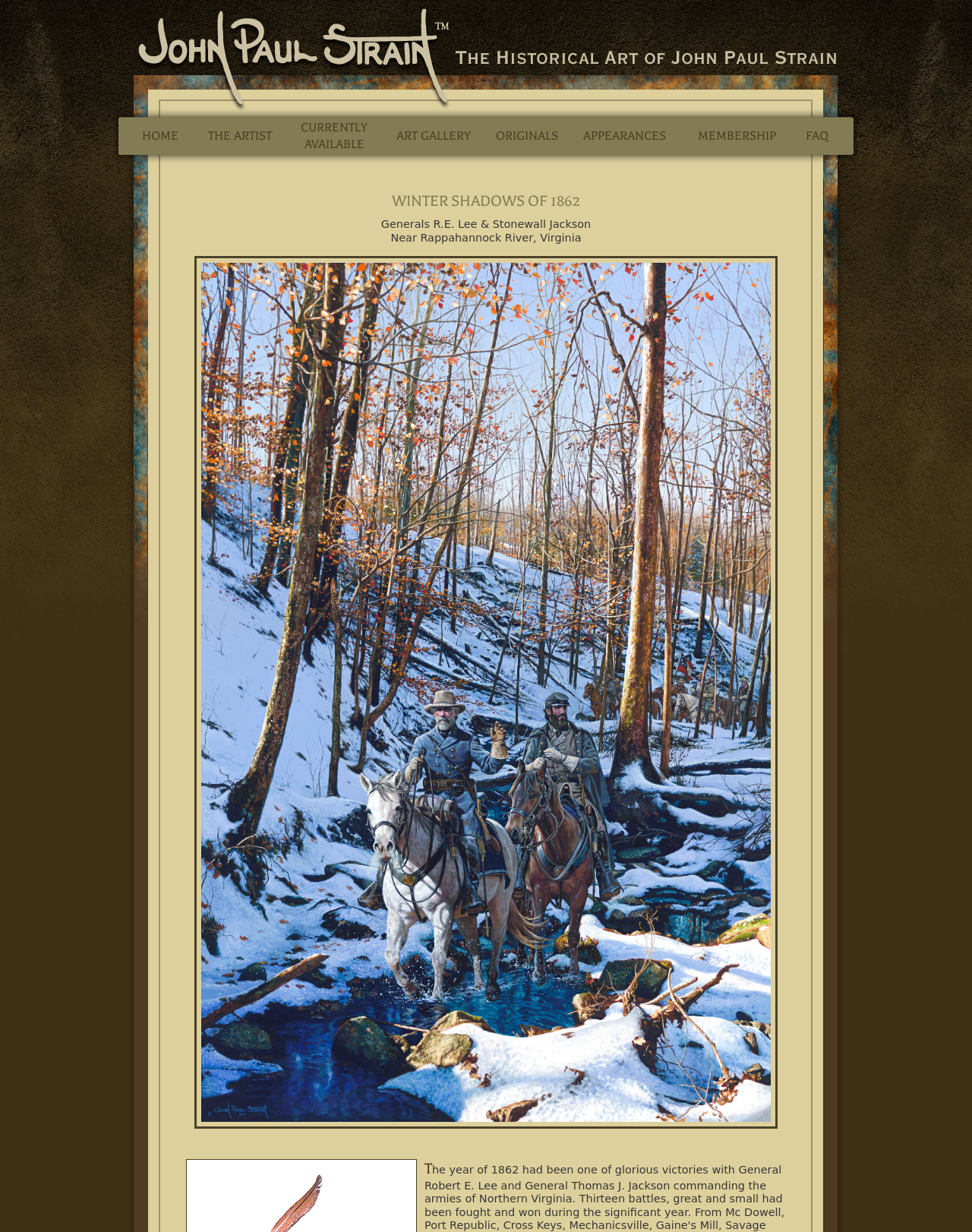Find and specify the bounding box coordinates that correspond to the clickable region for the instruction: "Click on HOME".

[0.146, 0.105, 0.184, 0.116]